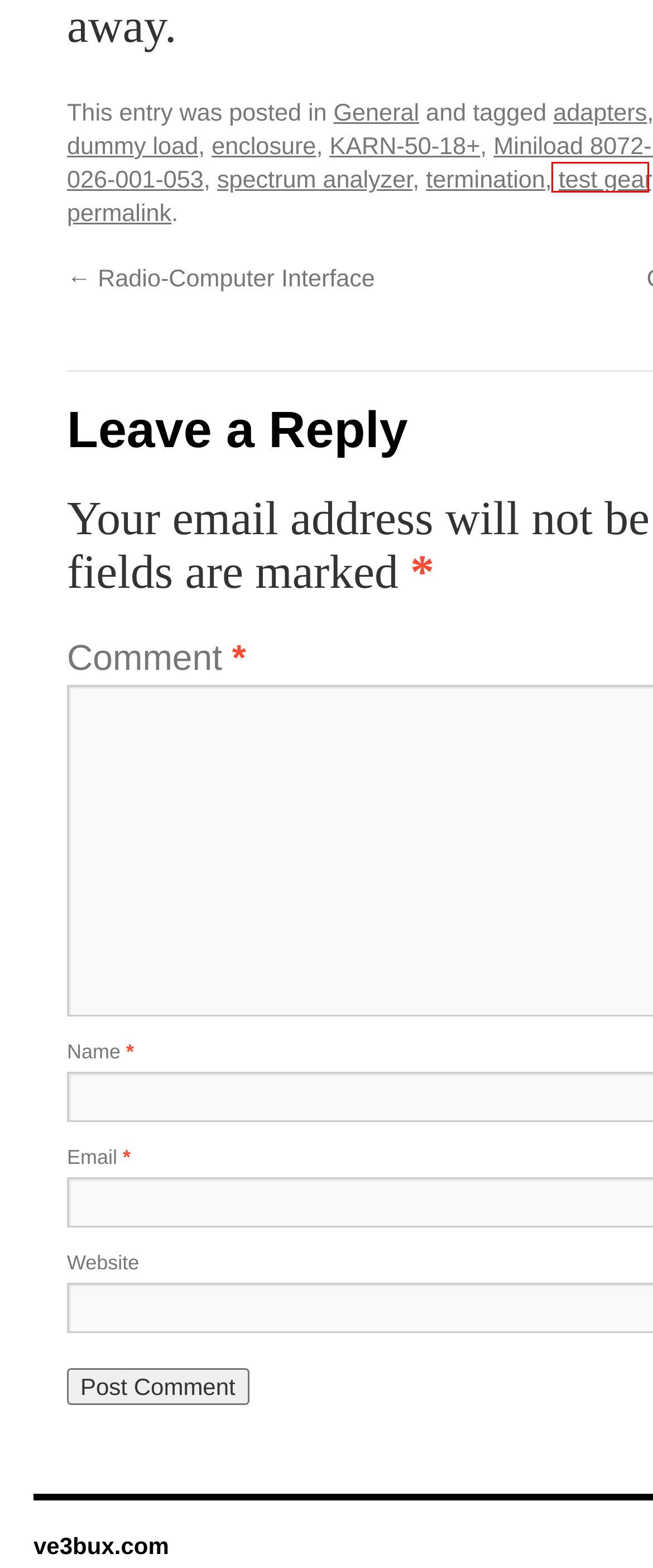You are provided with a screenshot of a webpage where a red rectangle bounding box surrounds an element. Choose the description that best matches the new webpage after clicking the element in the red bounding box. Here are the choices:
A. dummy load - ve3bux.com
B. adapters - ve3bux.com
C. enclosure - ve3bux.com
D. spectrum analyzer - ve3bux.com
E. KARN-50-18+ - ve3bux.com
F. Mobile - ve3bux.com
G. termination - ve3bux.com
H. test gear - ve3bux.com

B